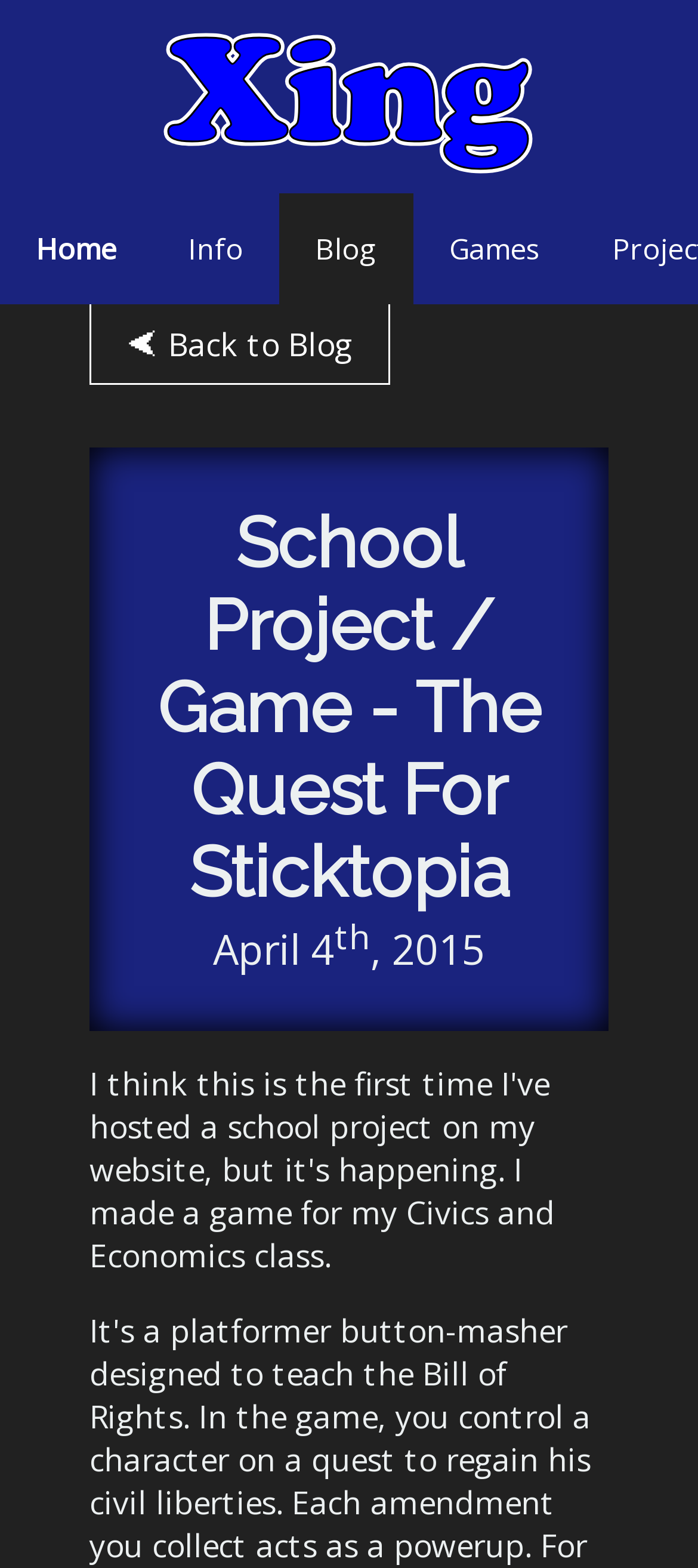Refer to the image and provide an in-depth answer to the question:
What is the name of the game?

I determined the answer by looking at the heading element 'School Project / Game - The Quest For Sticktopia' which is a prominent element on the webpage, indicating that it is the title of the game.